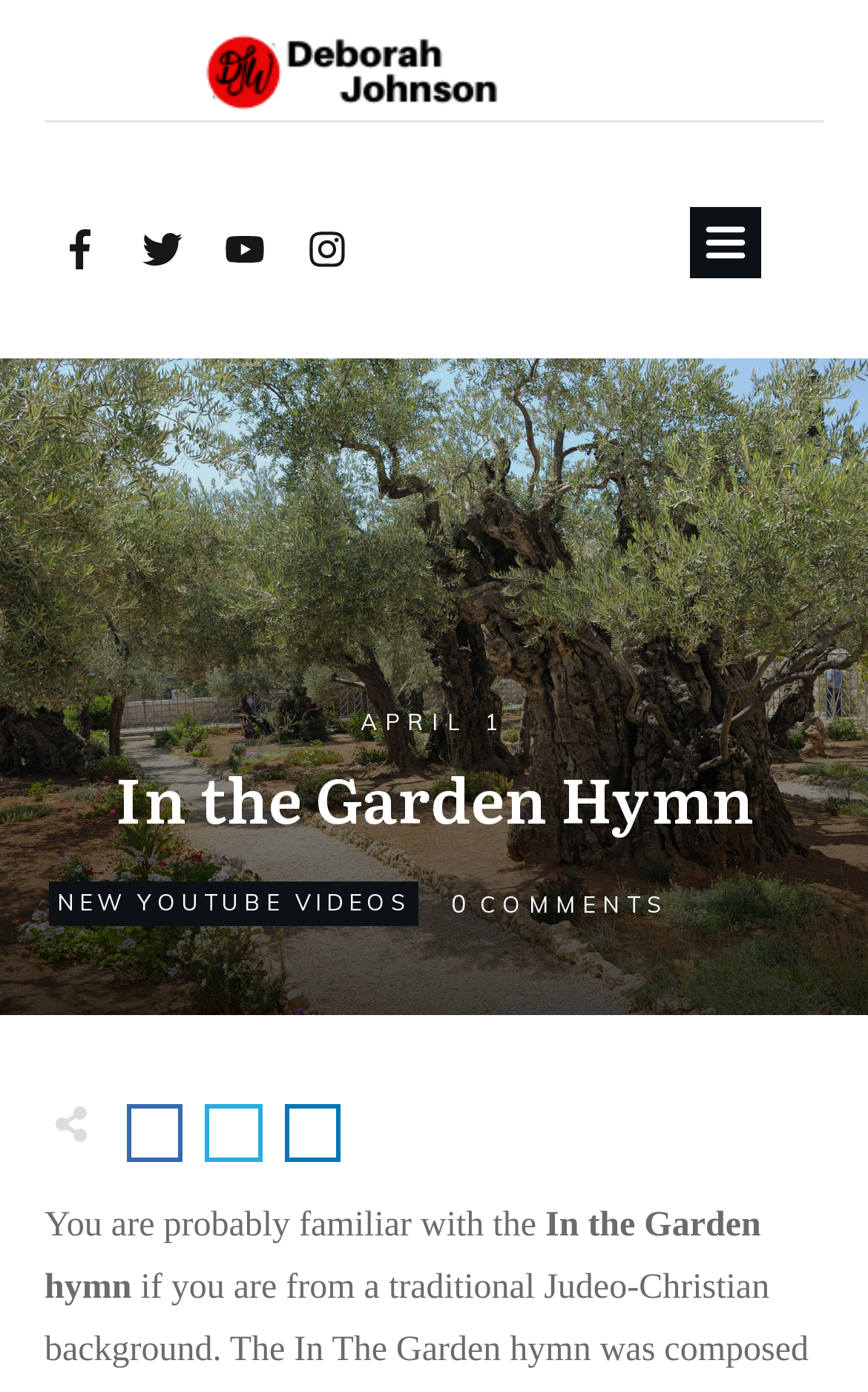What is the date mentioned on the webpage?
We need a detailed and exhaustive answer to the question. Please elaborate.

I looked for a StaticText element with a date format and found the text 'APRIL 1' with bounding box coordinates [0.415, 0.509, 0.585, 0.53]. This suggests that the date mentioned on the webpage is April 1.